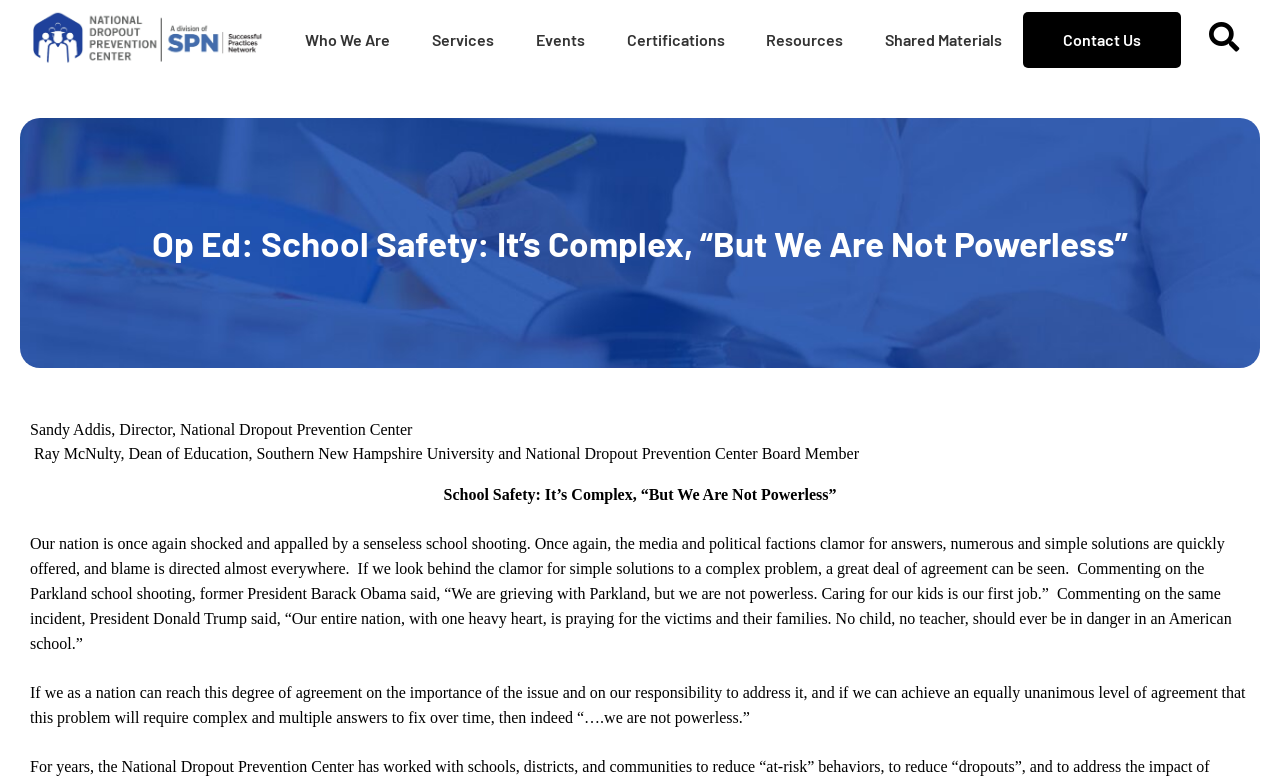Provide an in-depth caption for the elements present on the webpage.

The webpage is an opinion editorial article titled "Op Ed: School Safety: It’s Complex, “But We Are Not Powerless”" from the National Dropout Prevention Center. At the top, there are eight links to different sections of the website, including "Who We Are", "Services", "Events", "Certifications", "Resources", "Shared Materials", and "Contact Us", arranged horizontally from left to right.

Below the links, the title of the article is displayed prominently. The authors of the article, Sandy Addis and Ray McNulty, are introduced with their titles and affiliations. The main content of the article is a discussion on school safety, with the authors arguing that while the issue is complex, it is not impossible to address. The article quotes former President Barack Obama and President Donald Trump, highlighting the importance of ensuring the safety of children and teachers in American schools.

The article is divided into three paragraphs, with the first paragraph setting the context of the issue, the second paragraph quoting the two presidents, and the third paragraph concluding that with collective agreement on the importance of the issue, it is possible to find solutions. The text is arranged in a single column, with no images or other multimedia elements present on the page.